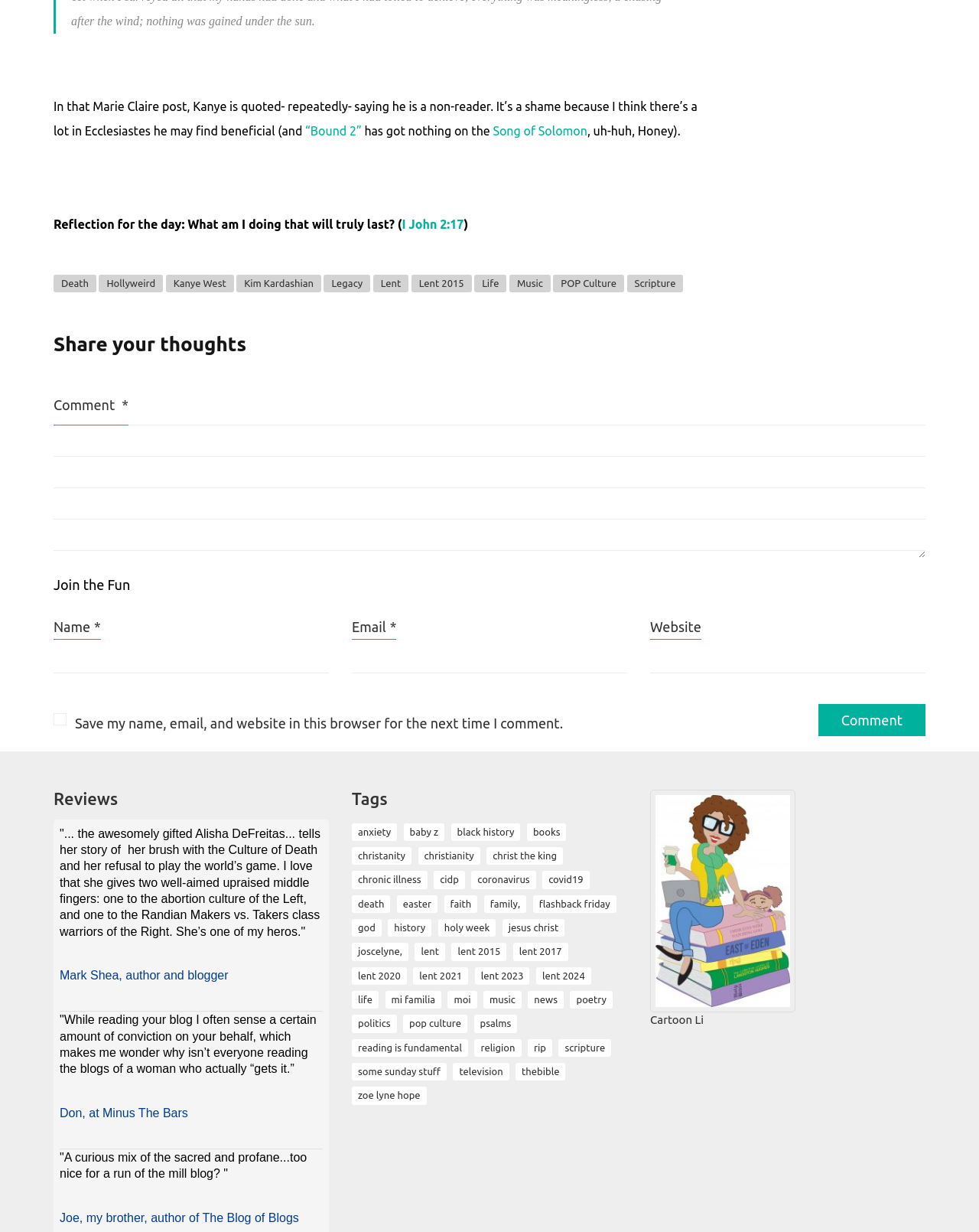What is the name of the blogger who wrote the review quoted in the 'Reviews' section?
Give a detailed explanation using the information visible in the image.

In the 'Reviews' section, there is a quote from a blogger who praises the author of the webpage. The quote is attributed to Mark Shea, who is identified as an author and blogger.